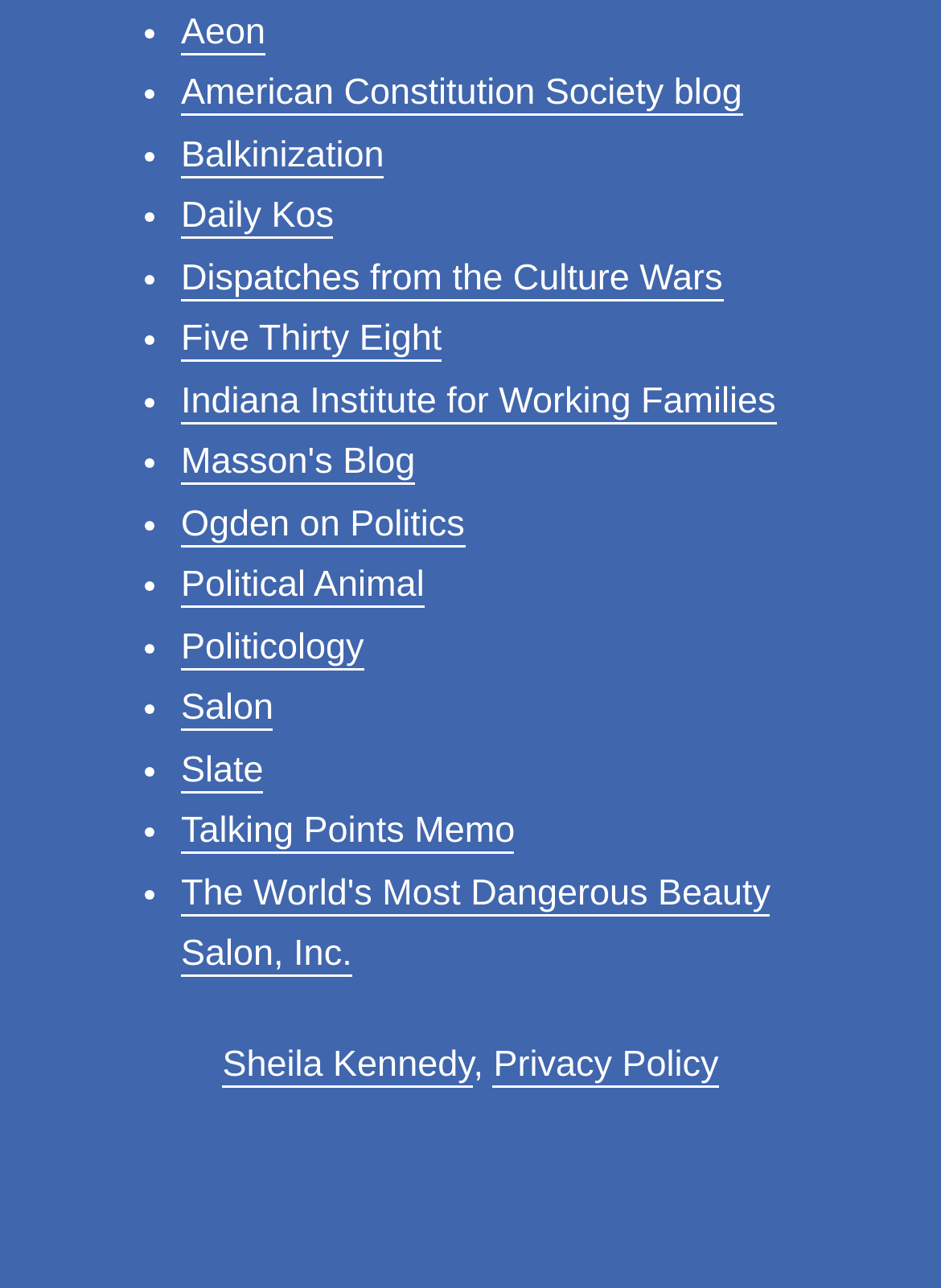From the screenshot, find the bounding box of the UI element matching this description: "Indiana Institute for Working Families". Supply the bounding box coordinates in the form [left, top, right, bottom], each a float between 0 and 1.

[0.192, 0.296, 0.824, 0.329]